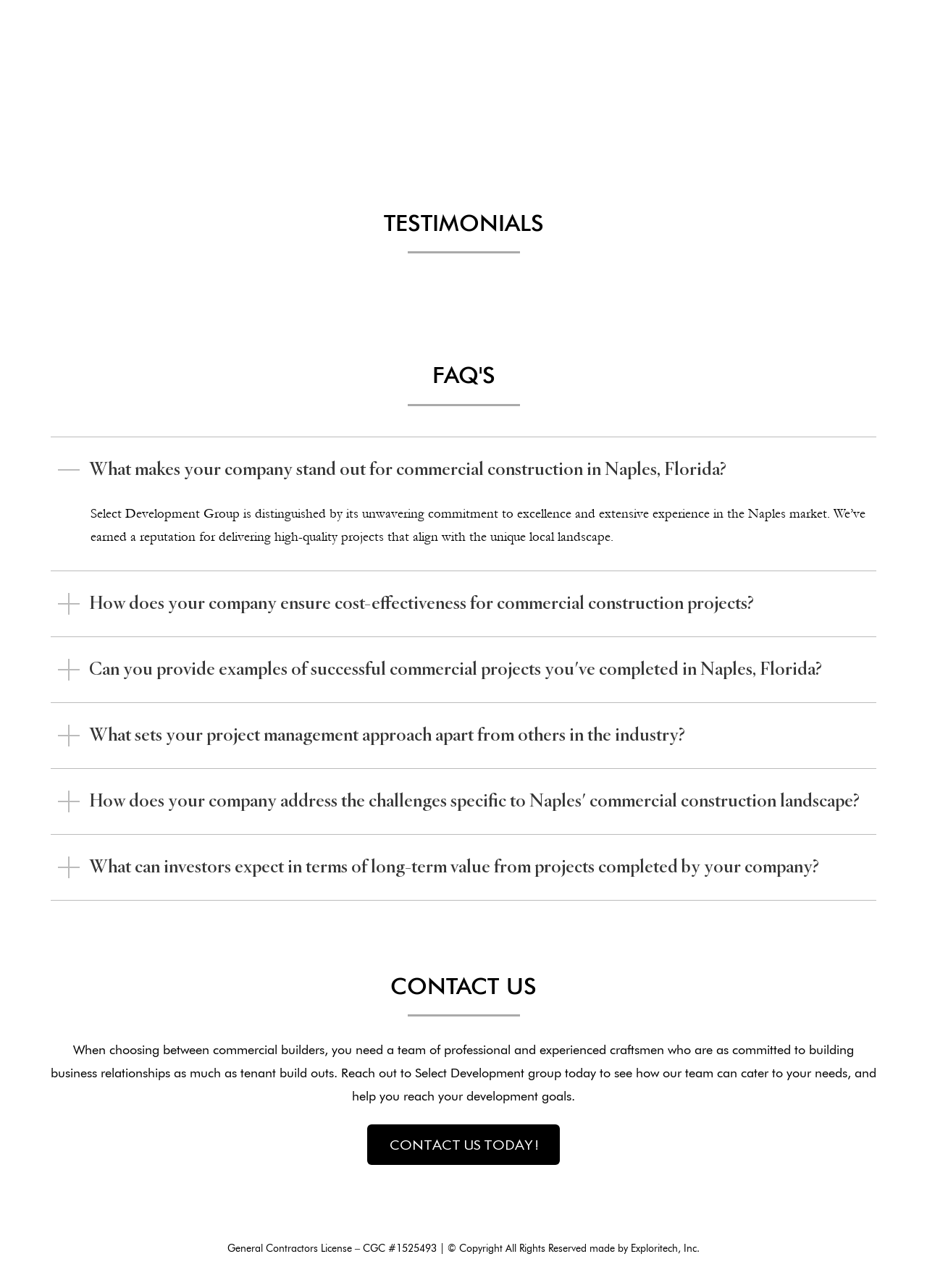What is the company's commitment to excellence?
Analyze the image and deliver a detailed answer to the question.

According to the webpage, Select Development Group is distinguished by its unwavering commitment to excellence and extensive experience in the Naples market.